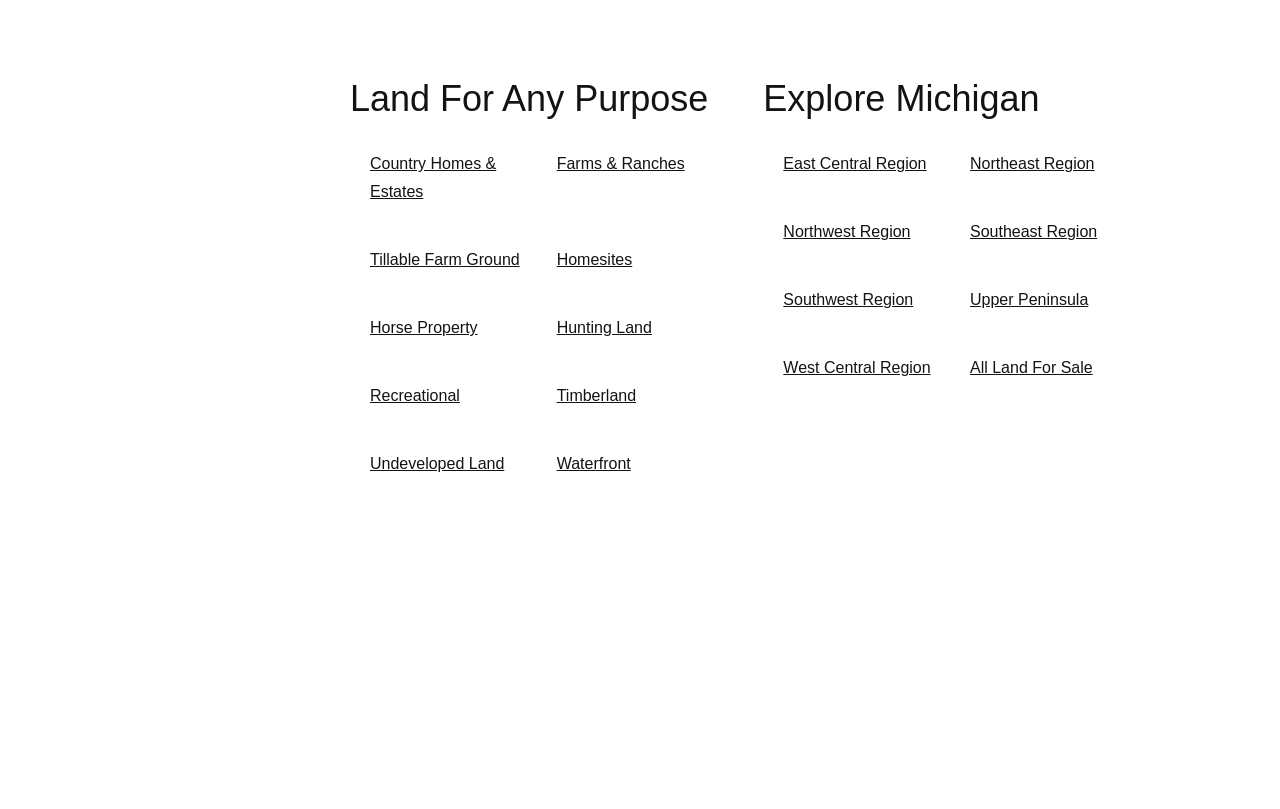Given the element description, predict the bounding box coordinates in the format (top-left x, top-left y, bottom-right x, bottom-right y), using floating point numbers between 0 and 1: West Central Region

[0.612, 0.413, 0.742, 0.497]